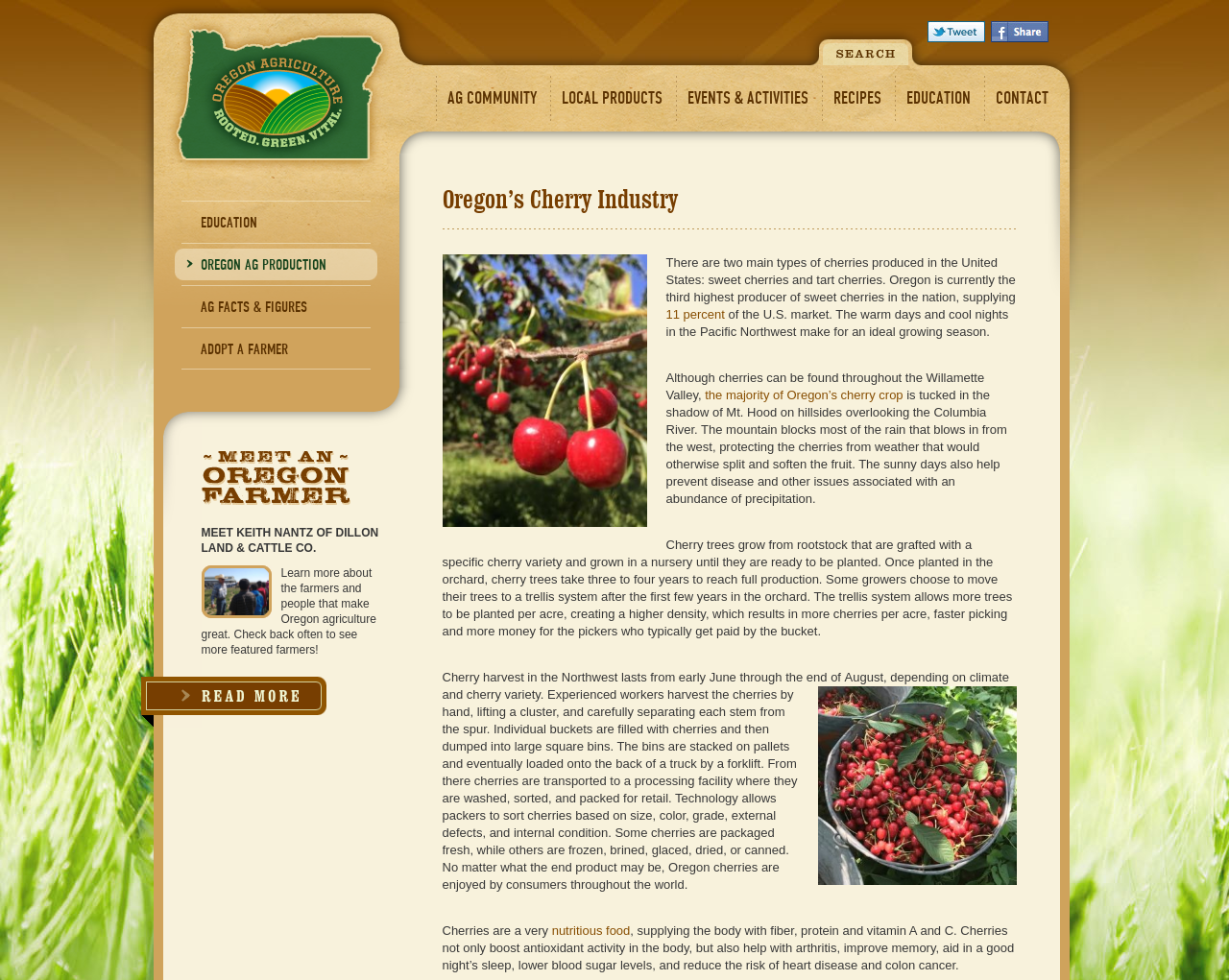How long does it take for cherry trees to reach full production?
Please provide a comprehensive answer based on the information in the image.

According to the webpage, once planted in the orchard, cherry trees take three to four years to reach full production.